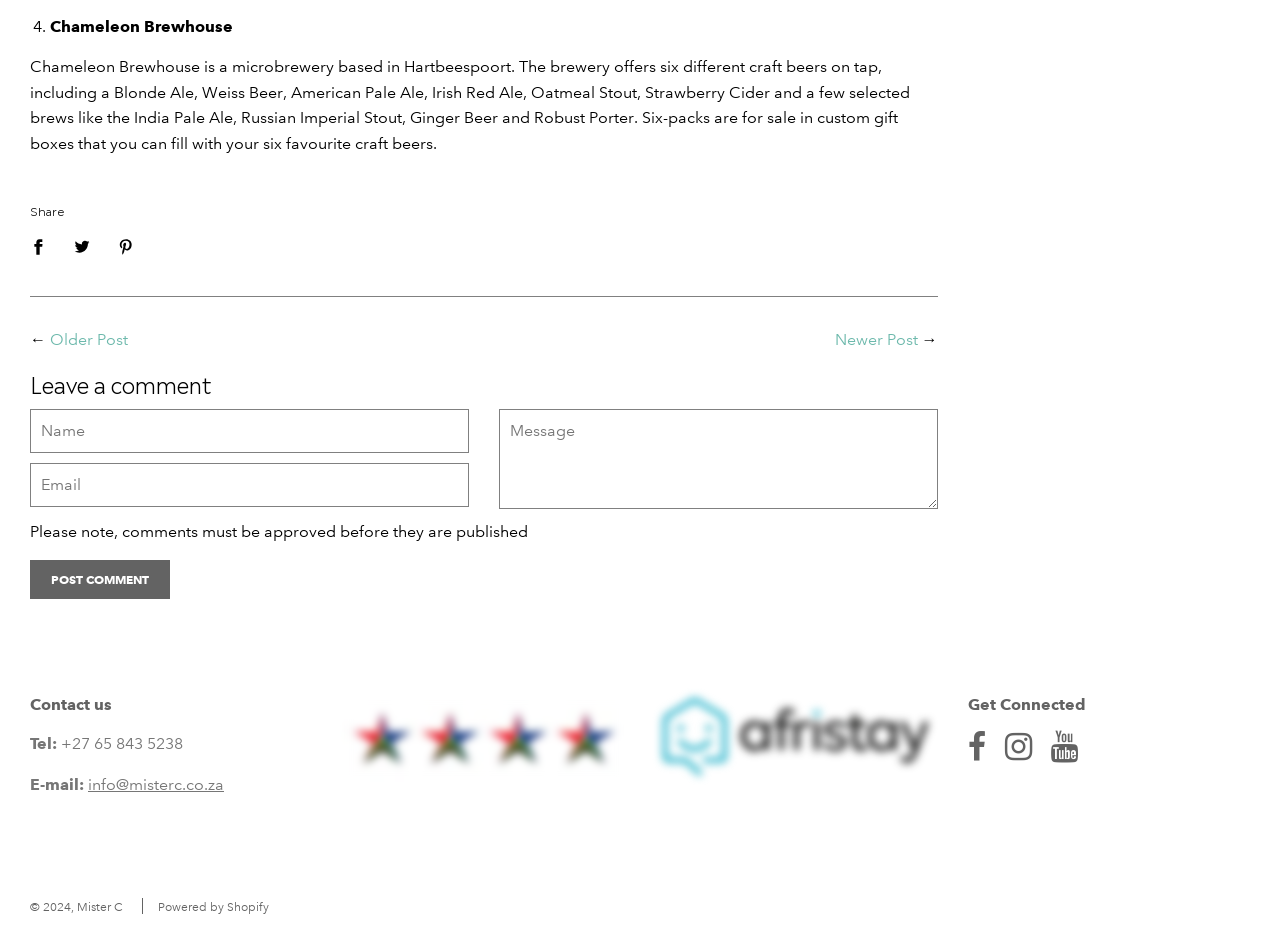Please find the bounding box for the UI component described as follows: "Older Post".

[0.039, 0.348, 0.1, 0.368]